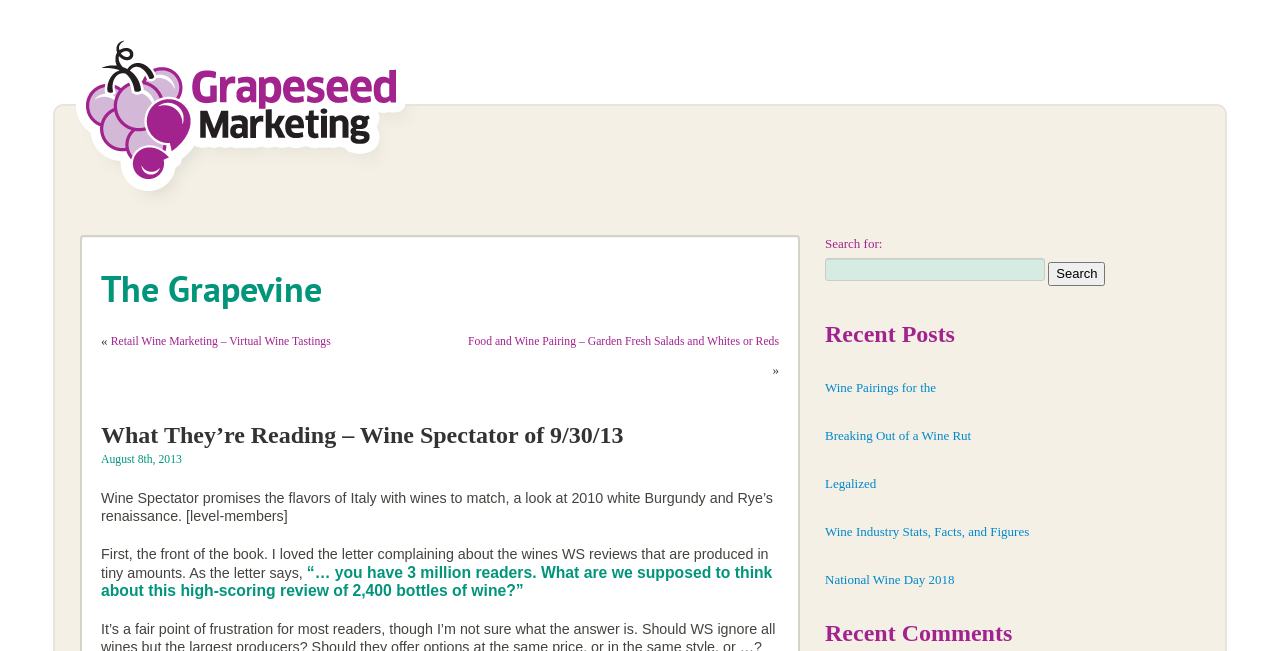Please find the bounding box coordinates of the element that you should click to achieve the following instruction: "Search for wine". The coordinates should be presented as four float numbers between 0 and 1: [left, top, right, bottom].

[0.645, 0.396, 0.816, 0.432]